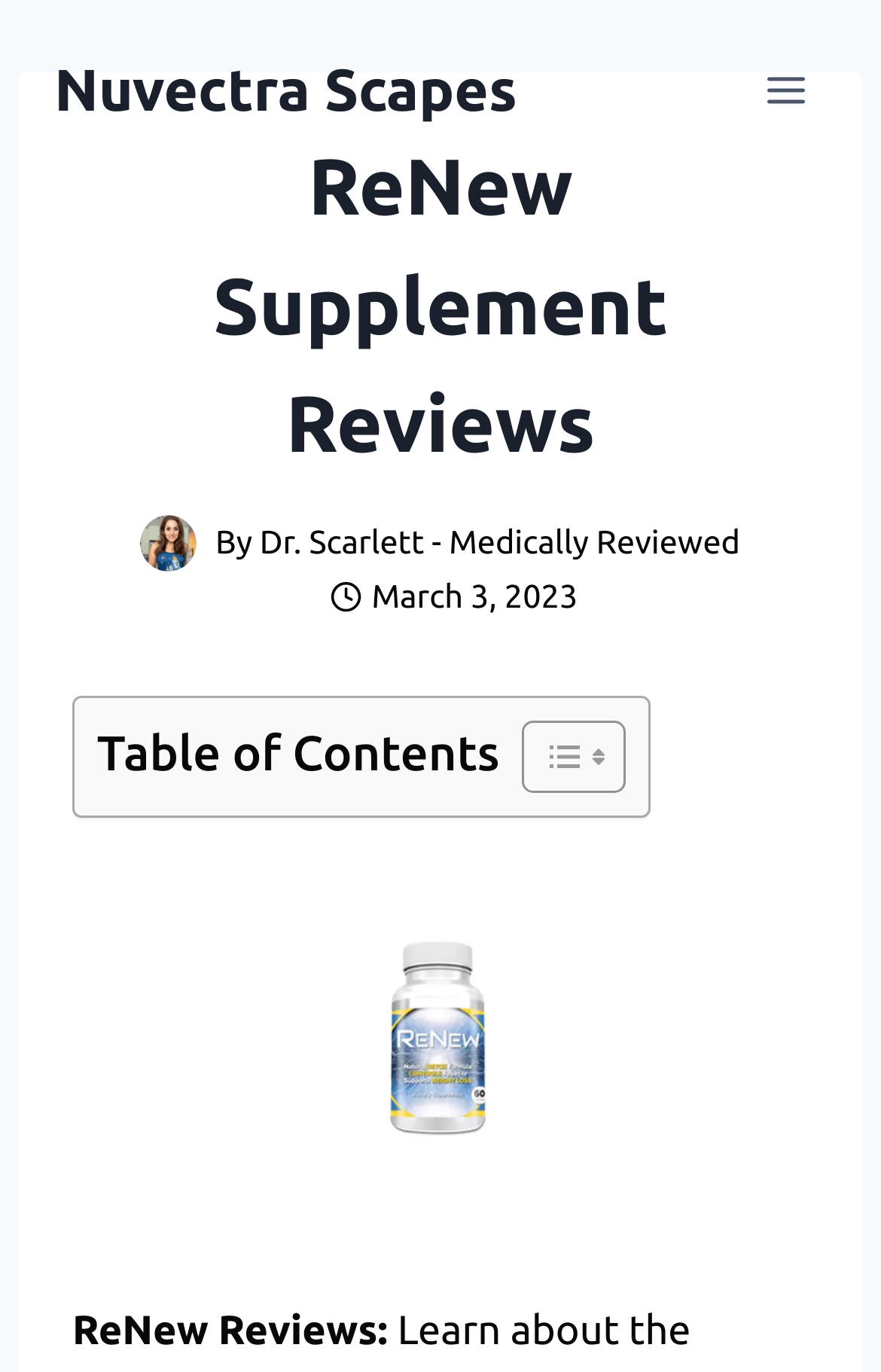Can you extract the headline from the webpage for me?

ReNew Supplement Reviews